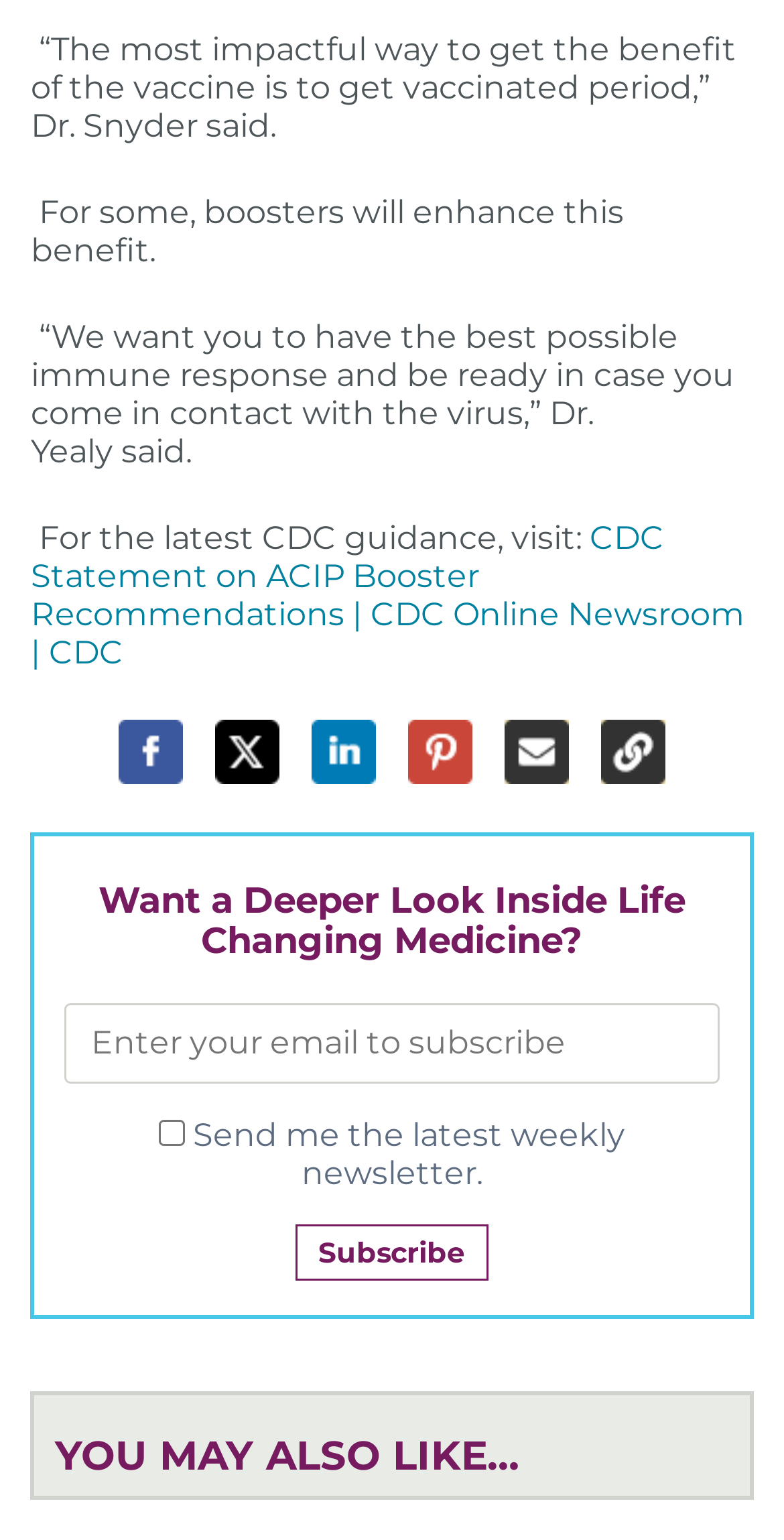Answer the question using only one word or a concise phrase: What is the call-to-action of the button?

Subscribe